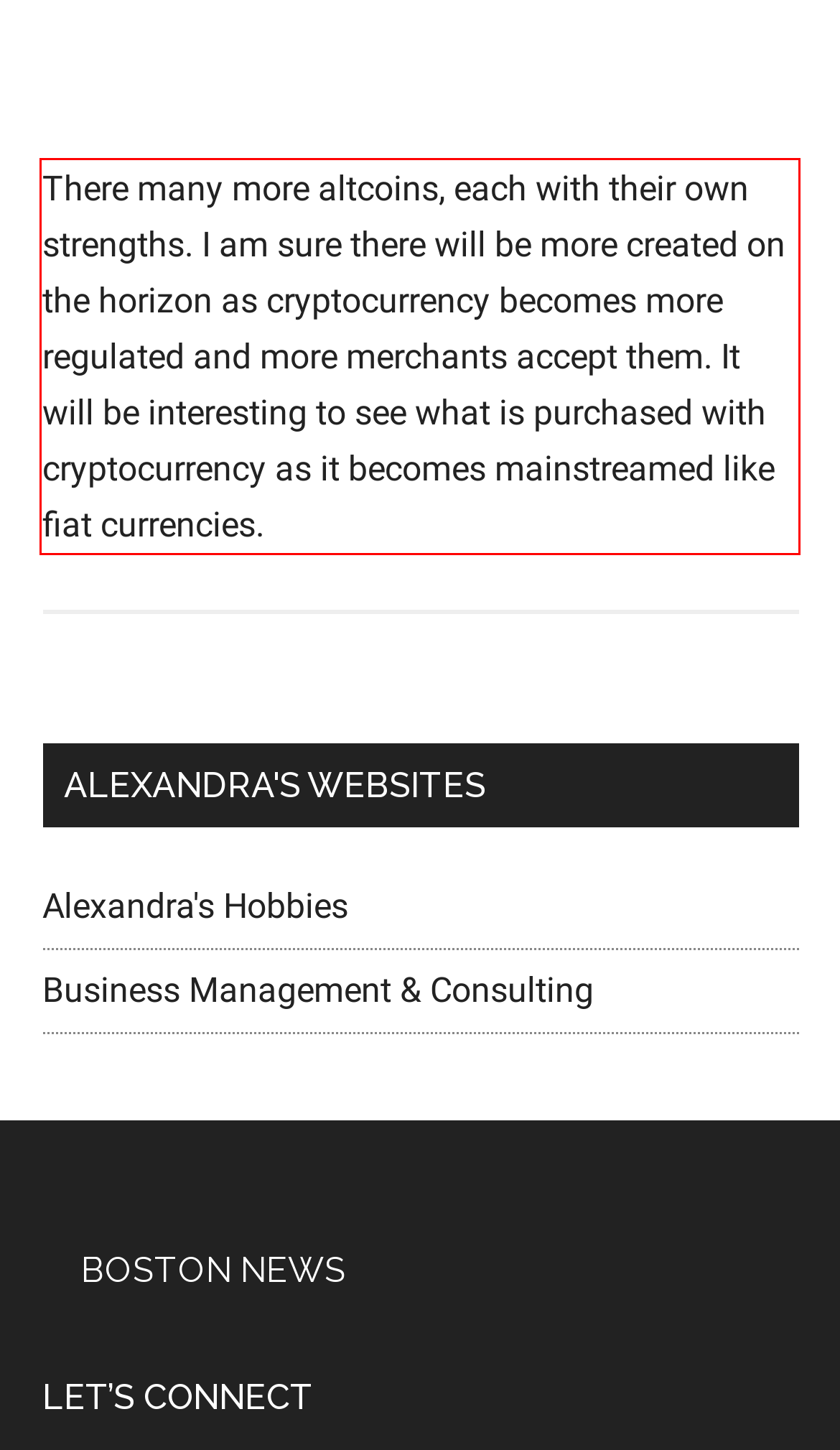You are presented with a screenshot containing a red rectangle. Extract the text found inside this red bounding box.

There many more altcoins, each with their own strengths. I am sure there will be more created on the horizon as cryptocurrency becomes more regulated and more merchants accept them. It will be interesting to see what is purchased with cryptocurrency as it becomes mainstreamed like fiat currencies.